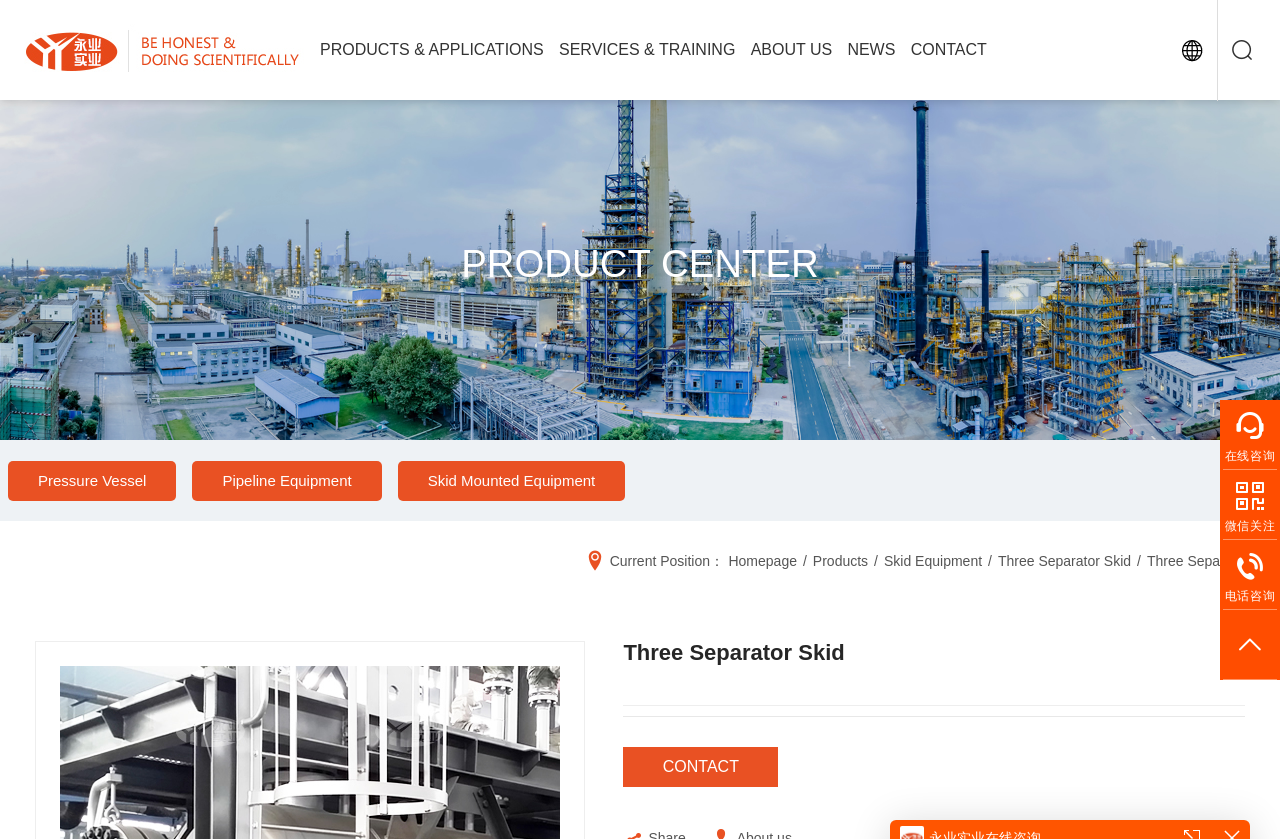What is the company name?
Please give a detailed and elaborate answer to the question.

The company name can be found in the logo section at the top left corner of the webpage, which is a combination of an image and a heading element.